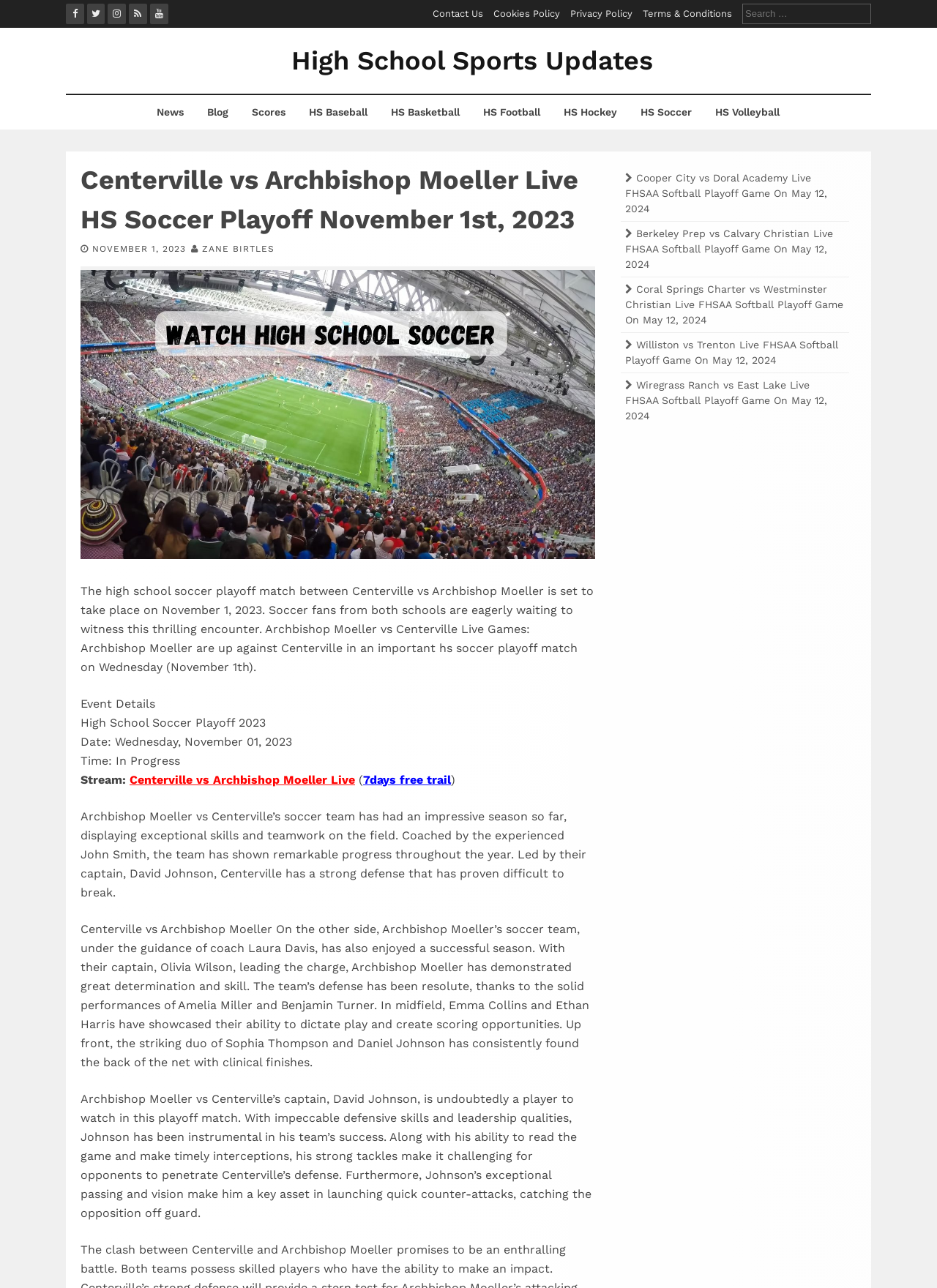Give a concise answer using only one word or phrase for this question:
How many days of free trial is offered for the live stream?

7 days